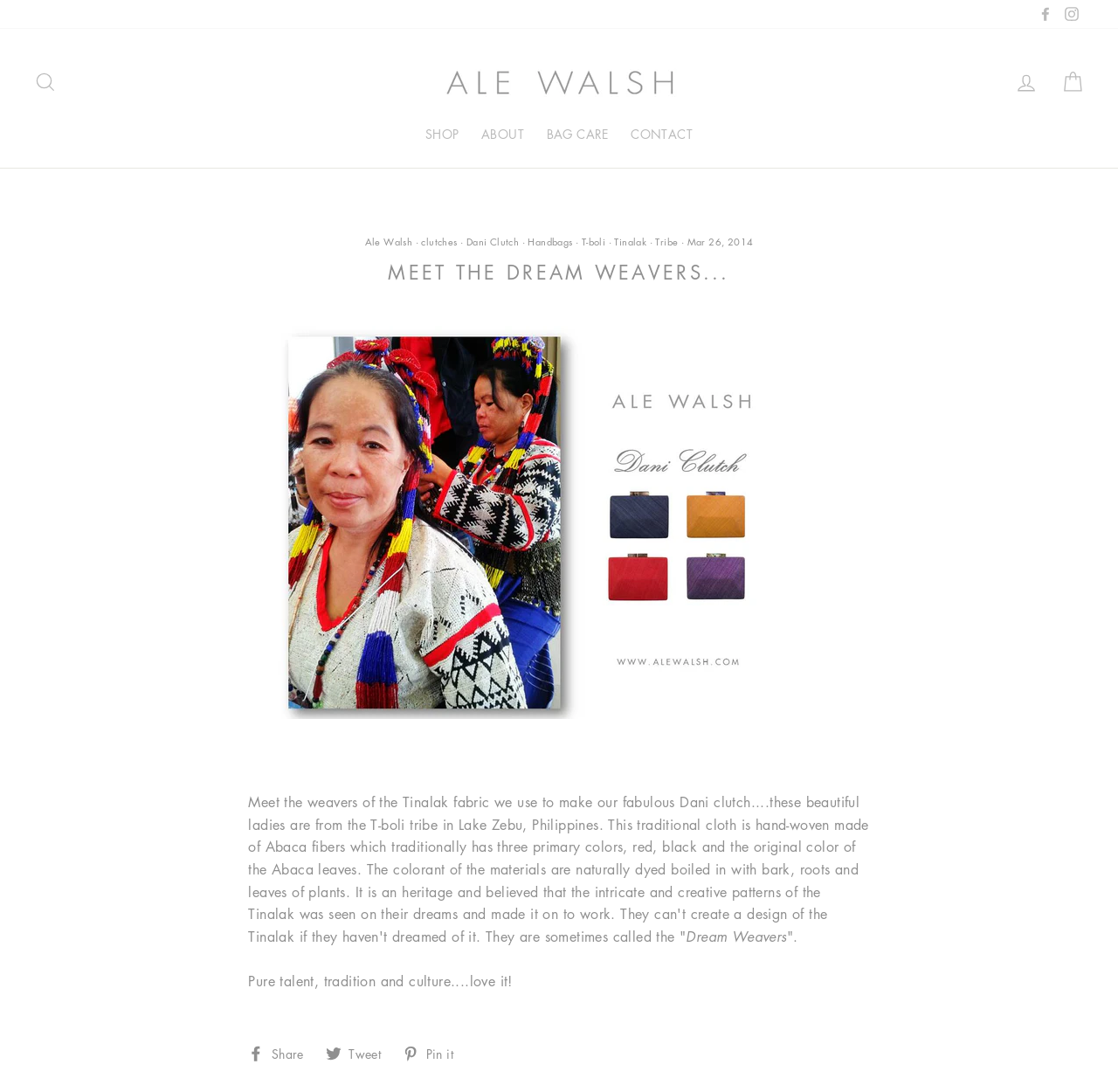Specify the bounding box coordinates of the area to click in order to follow the given instruction: "Search for something."

[0.022, 0.058, 0.059, 0.092]